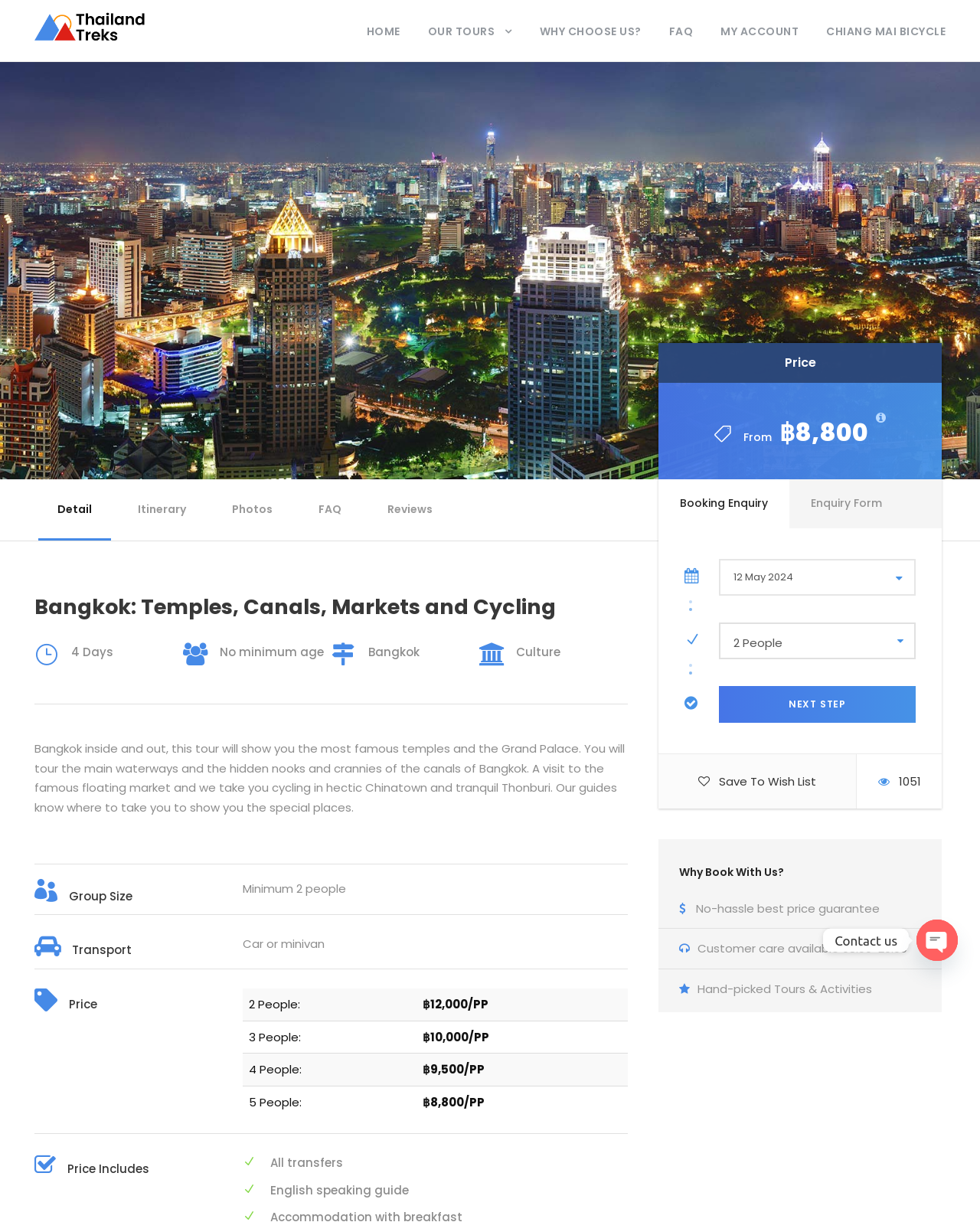Locate the bounding box coordinates of the UI element described by: "Reviews". The bounding box coordinates should consist of four float numbers between 0 and 1, i.e., [left, top, right, bottom].

[0.376, 0.392, 0.461, 0.442]